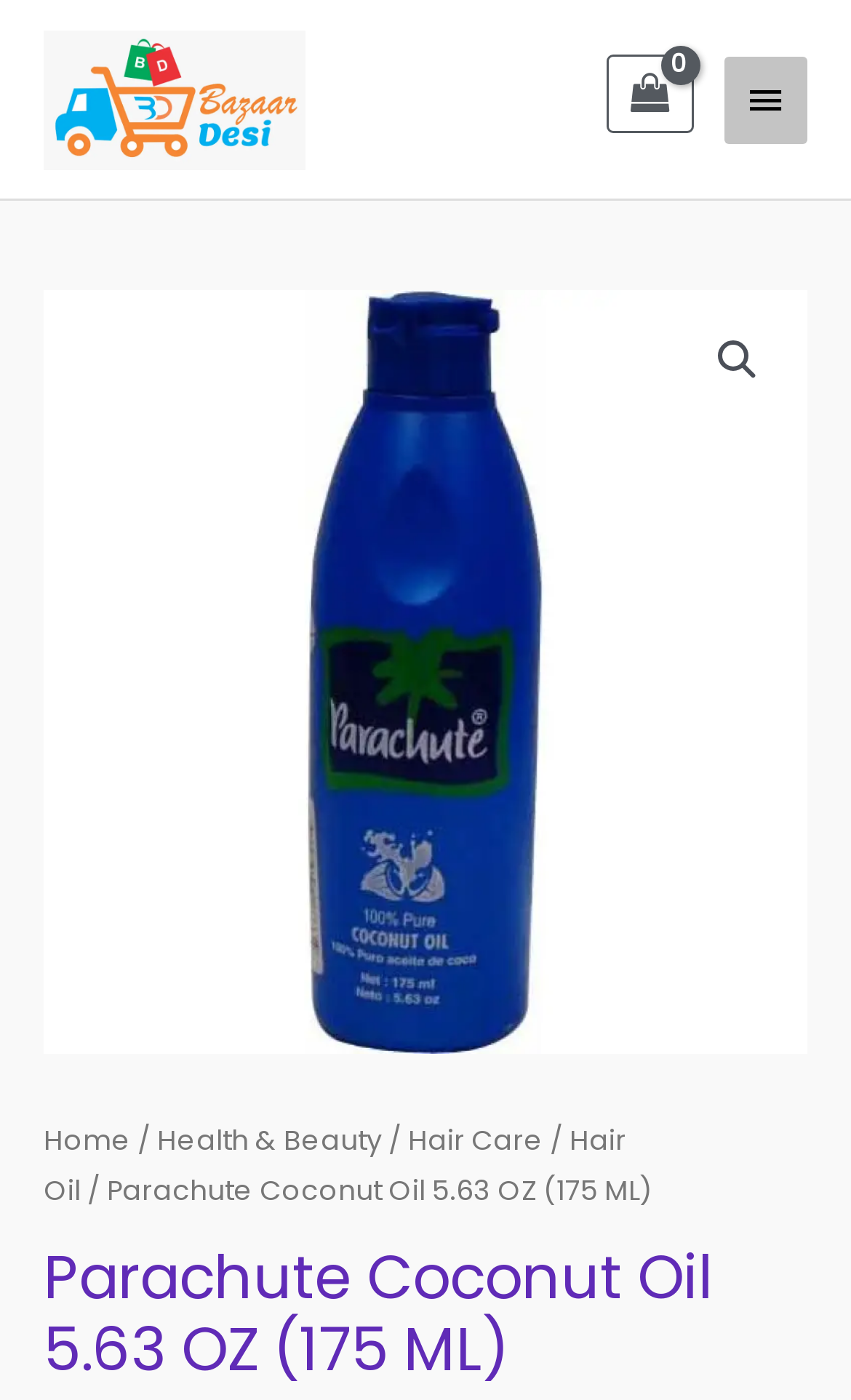What is the quantity of the product?
Using the visual information, respond with a single word or phrase.

5.63 OZ (175 ML)